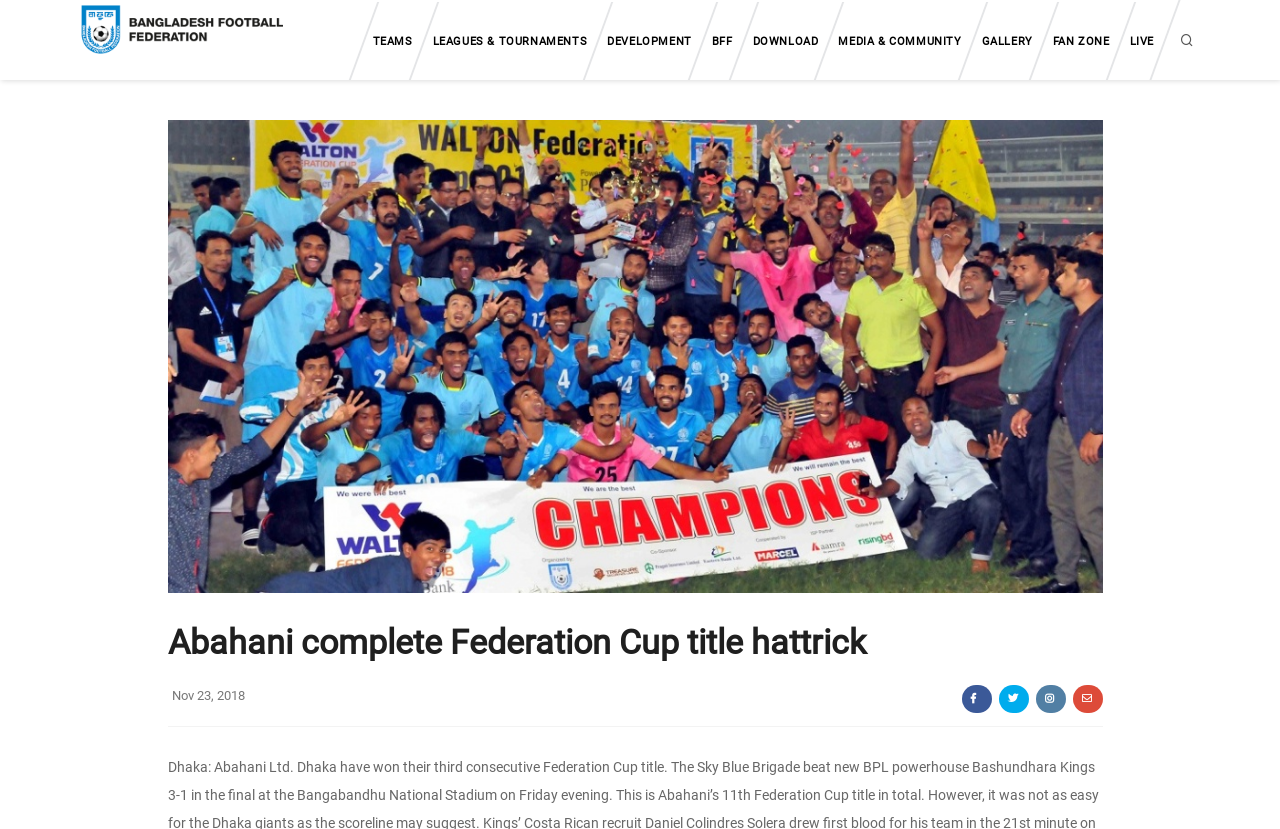Detail the various sections and features present on the webpage.

The webpage is about the Bangladesh Football Federation. At the top left corner, there is a logo of the Bangladesh Football Federation. Next to the logo, there is a search box where users can type and press "Enter" or "ESC" to close. 

Below the search box, there are several headings and links organized into two rows. The first row has five headings: "Teams", "Development Plan", "Gallery", "Leagues and tournaments", and "BFF". Each heading has a corresponding link below it. The second row has five headings: "Fan zone", "Announcement", "Live Streaming", and two more links. 

Above these headings, there is a horizontal menu bar with nine links: "TEAMS", "LEAGUES & TOURNAMENTS", "DEVELOPMENT", "BFF", "DOWNLOAD", "MEDIA & COMMUNITY", "GALLERY", "FAN ZONE", and "LIVE". 

In the middle of the page, there is a main article with the title "Abahani complete Federation Cup title hattrick" and a date "Nov 23, 2018" below it. 

At the bottom of the page, there are four social media links: FACEBOOK, TWITTER, INSTAGRAM, and MAIL.